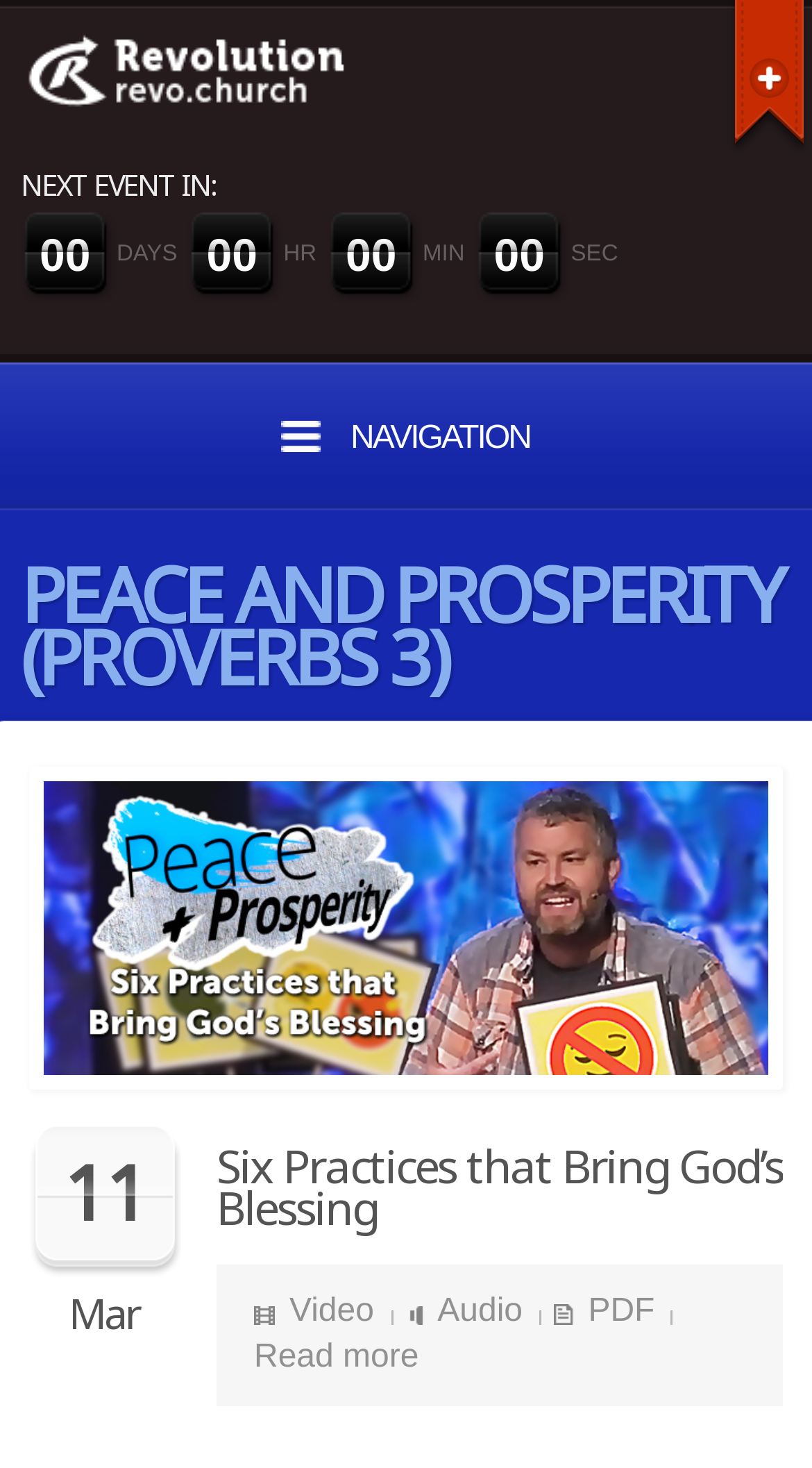Locate the bounding box coordinates of the element I should click to achieve the following instruction: "Read more about 'Six Practices that Bring God’s Blessing'".

[0.313, 0.913, 0.516, 0.937]